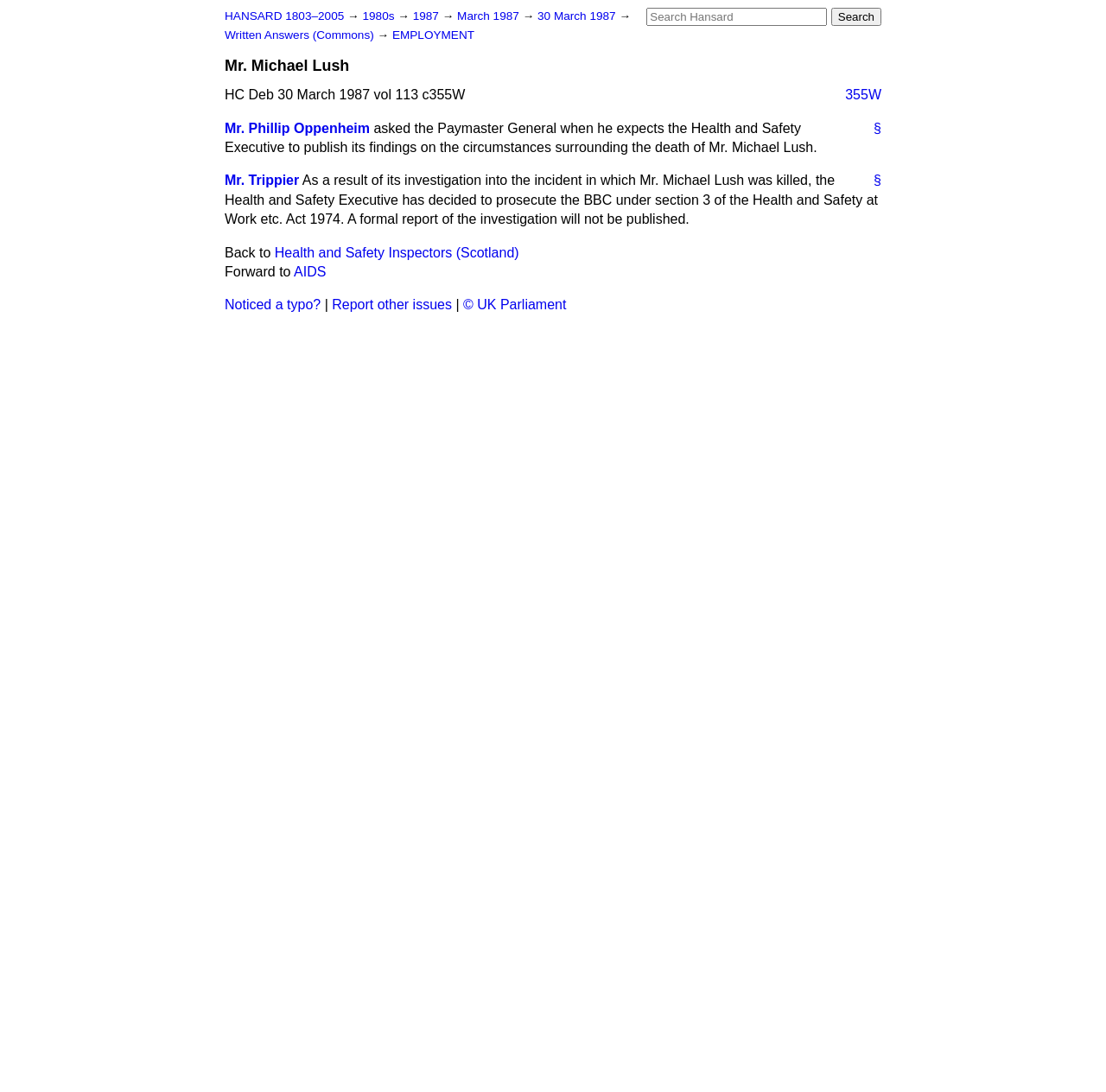Bounding box coordinates are specified in the format (top-left x, top-left y, bottom-right x, bottom-right y). All values are floating point numbers bounded between 0 and 1. Please provide the bounding box coordinate of the region this sentence describes: My First Lessons

None